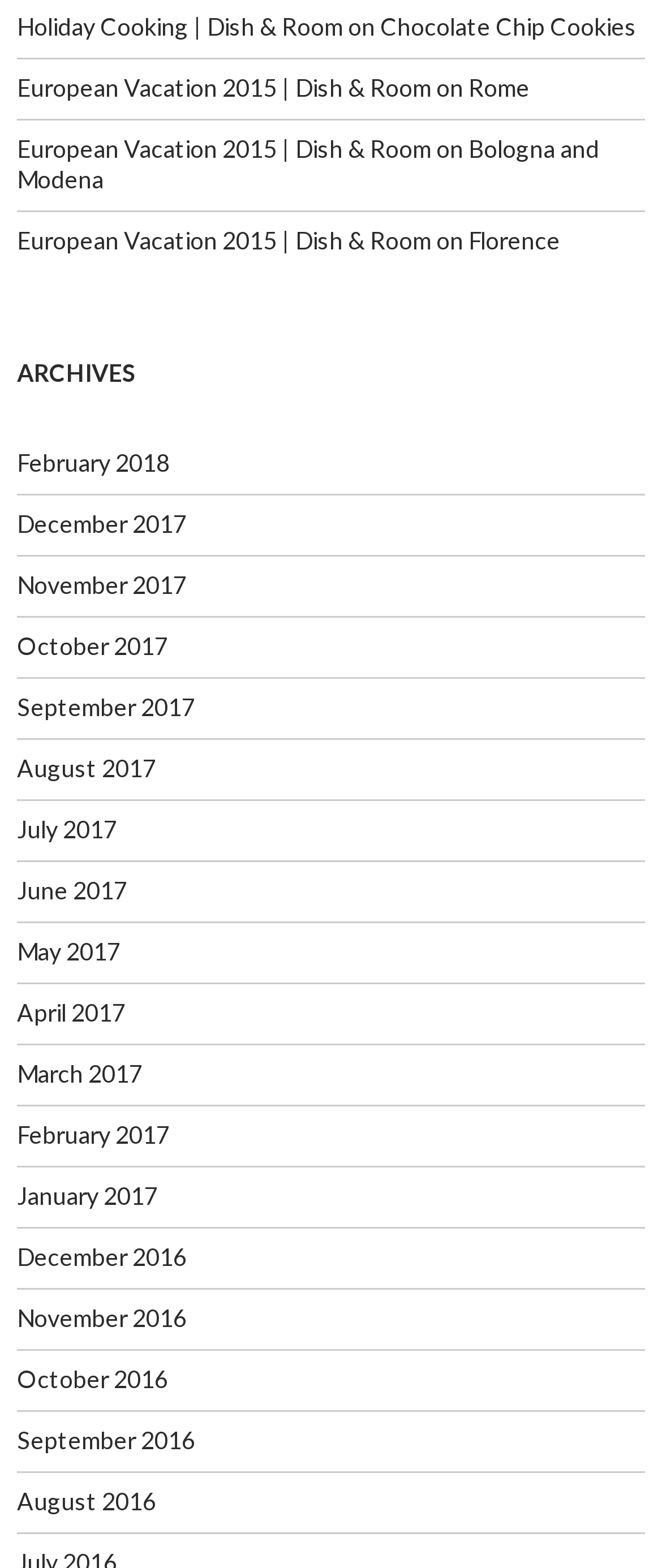Identify the bounding box coordinates of the specific part of the webpage to click to complete this instruction: "Learn about Rome".

[0.708, 0.046, 0.8, 0.065]